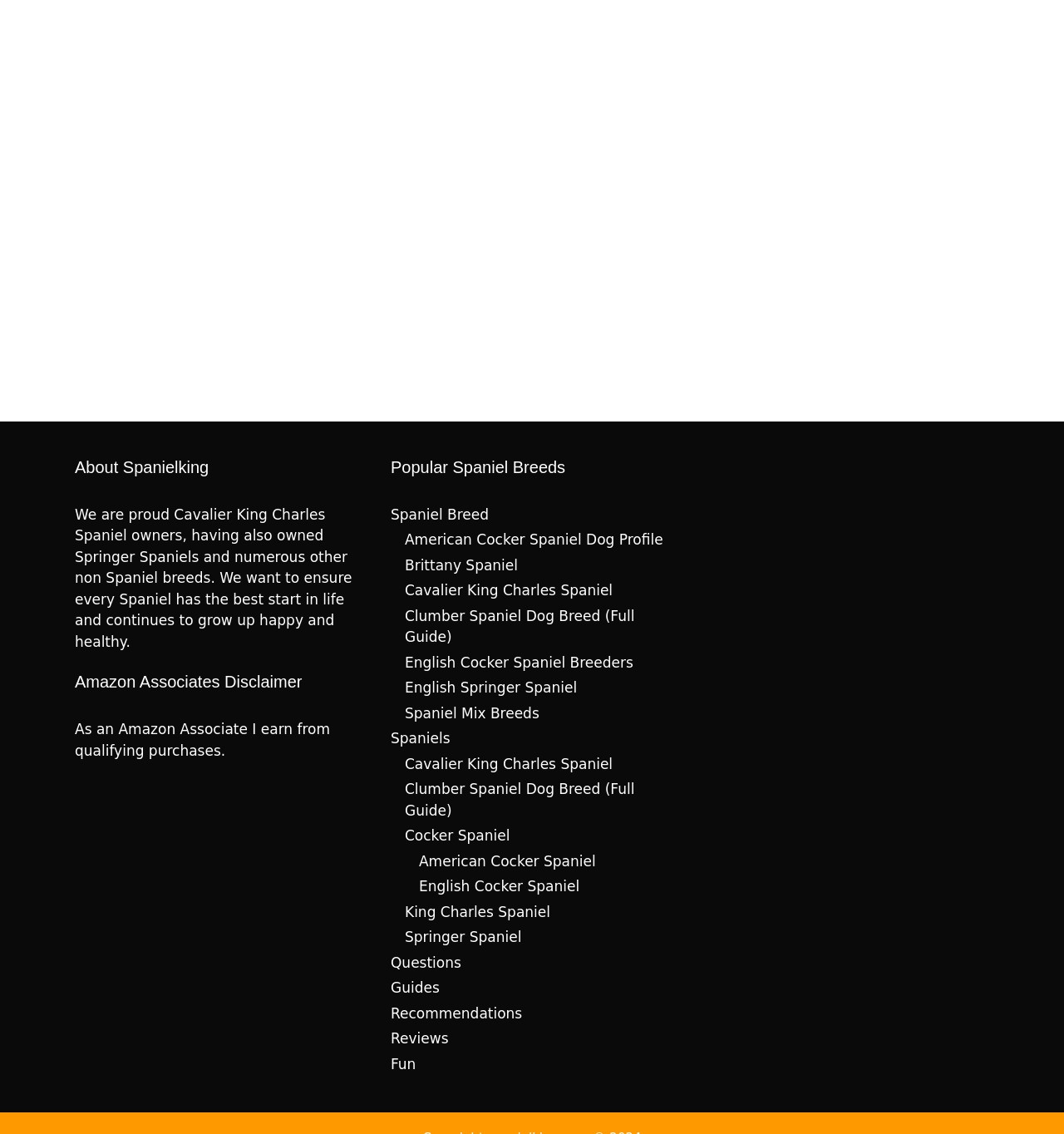What type of content can be found under the 'Guides' section?
Give a detailed explanation using the information visible in the image.

The webpage has a link to a 'Guides' section, which suggests that it contains guides or informational content related to Spaniels.